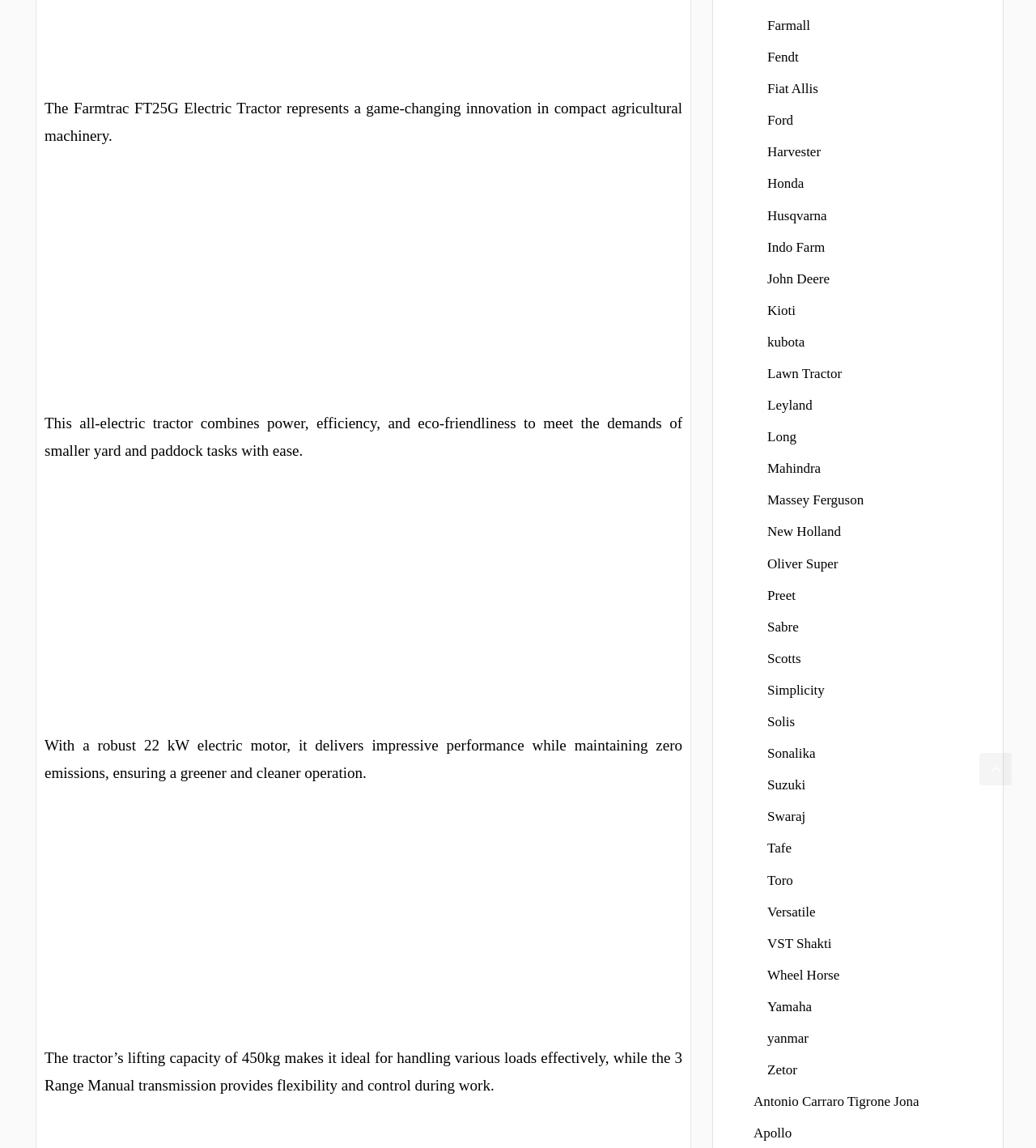Observe the image and answer the following question in detail: What is the power of the electric motor in the tractor?

According to the StaticText element with ID 408, the tractor has a robust 22 kW electric motor, which indicates the power of the motor.